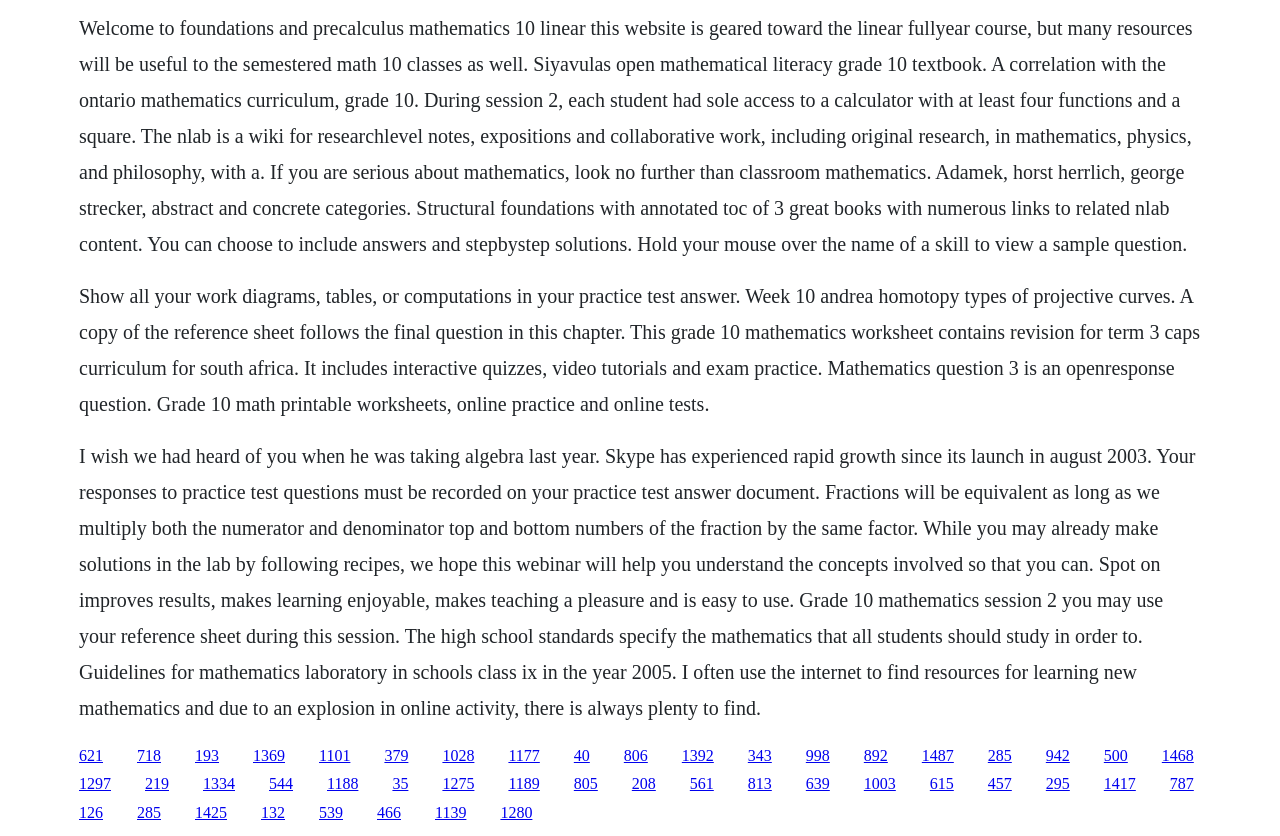What is the purpose of the practice test answer document?
Analyze the image and provide a thorough answer to the question.

The practice test answer document is intended for students to record their responses to practice test questions, as stated in the text, which suggests that it is a tool for assessing understanding and progress.